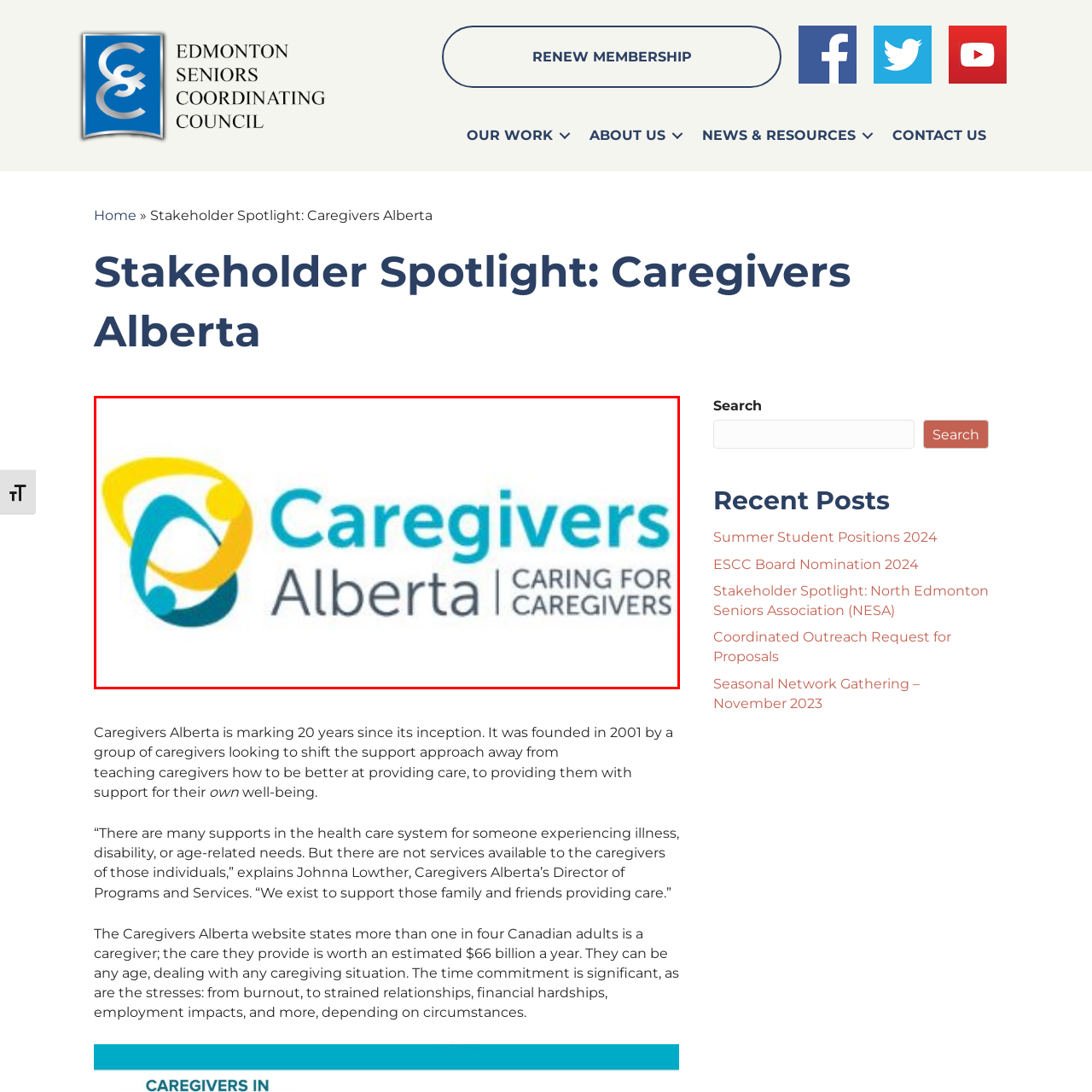Refer to the image contained within the red box, What is the tagline of the organization?
 Provide your response as a single word or phrase.

CARING FOR CAREGIVERS